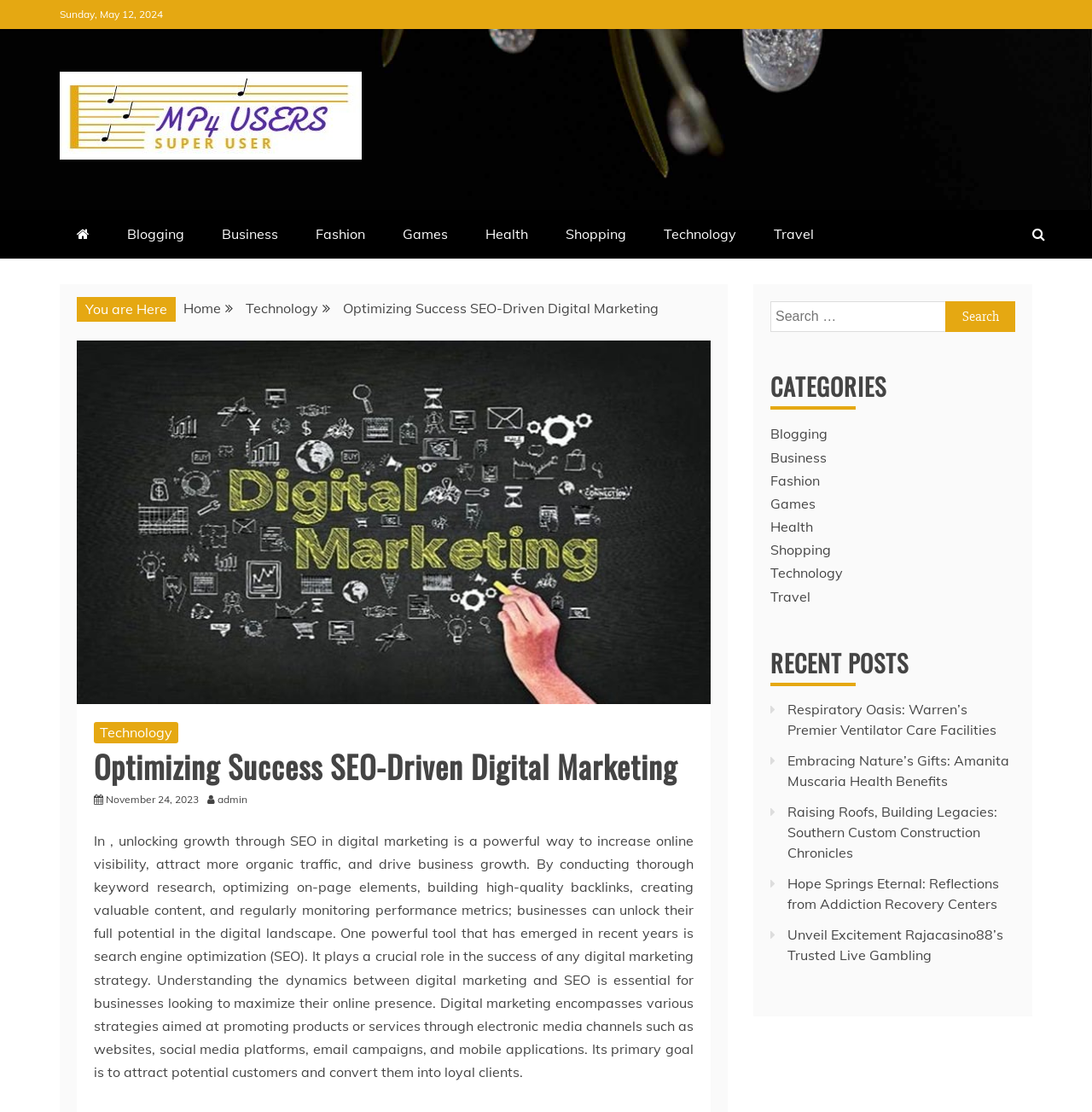Please indicate the bounding box coordinates of the element's region to be clicked to achieve the instruction: "Click on the 'Blogging' category". Provide the coordinates as four float numbers between 0 and 1, i.e., [left, top, right, bottom].

[0.705, 0.382, 0.758, 0.398]